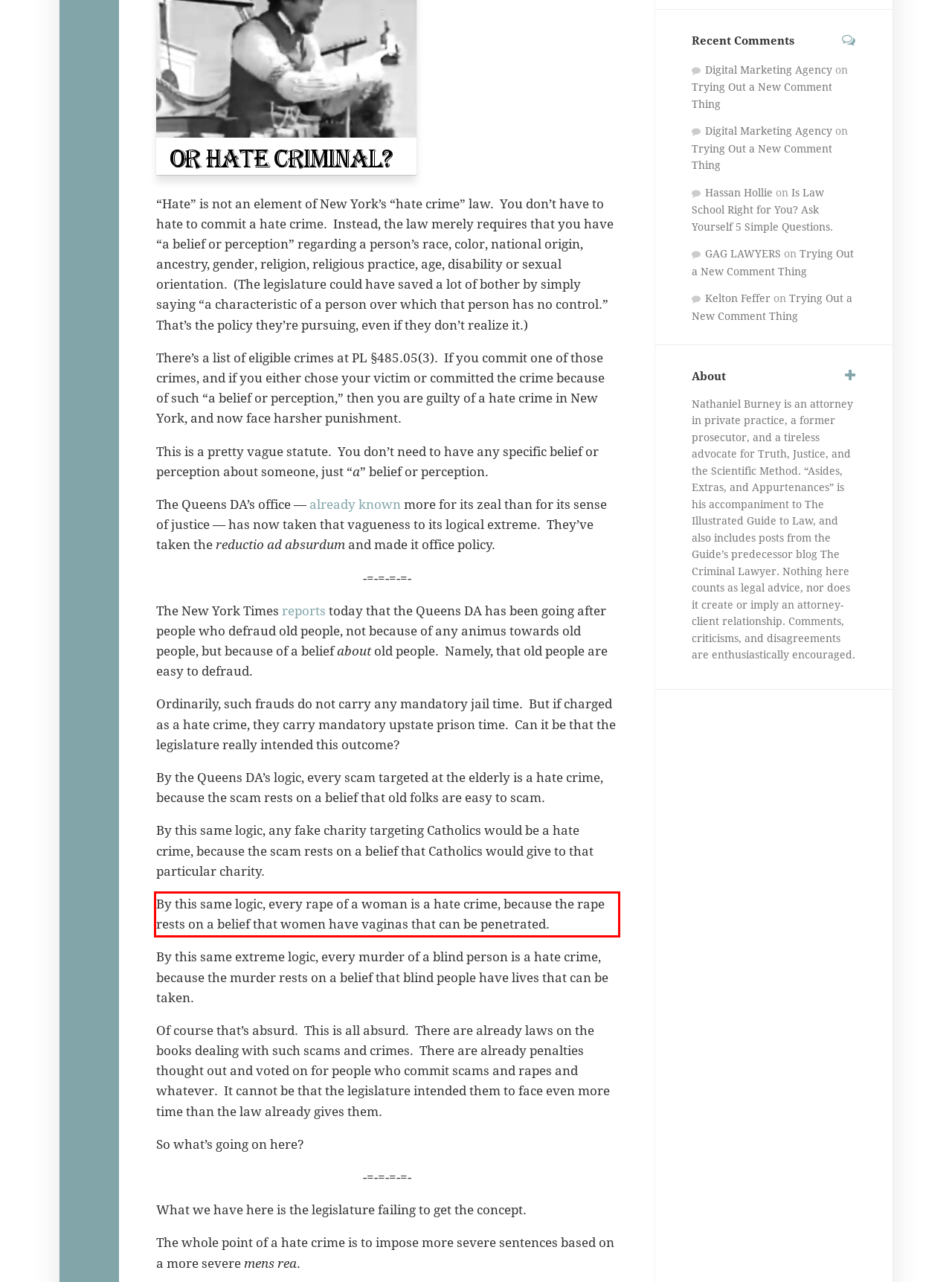You have a screenshot of a webpage, and there is a red bounding box around a UI element. Utilize OCR to extract the text within this red bounding box.

By this same logic, every rape of a woman is a hate crime, because the rape rests on a belief that women have vaginas that can be penetrated.